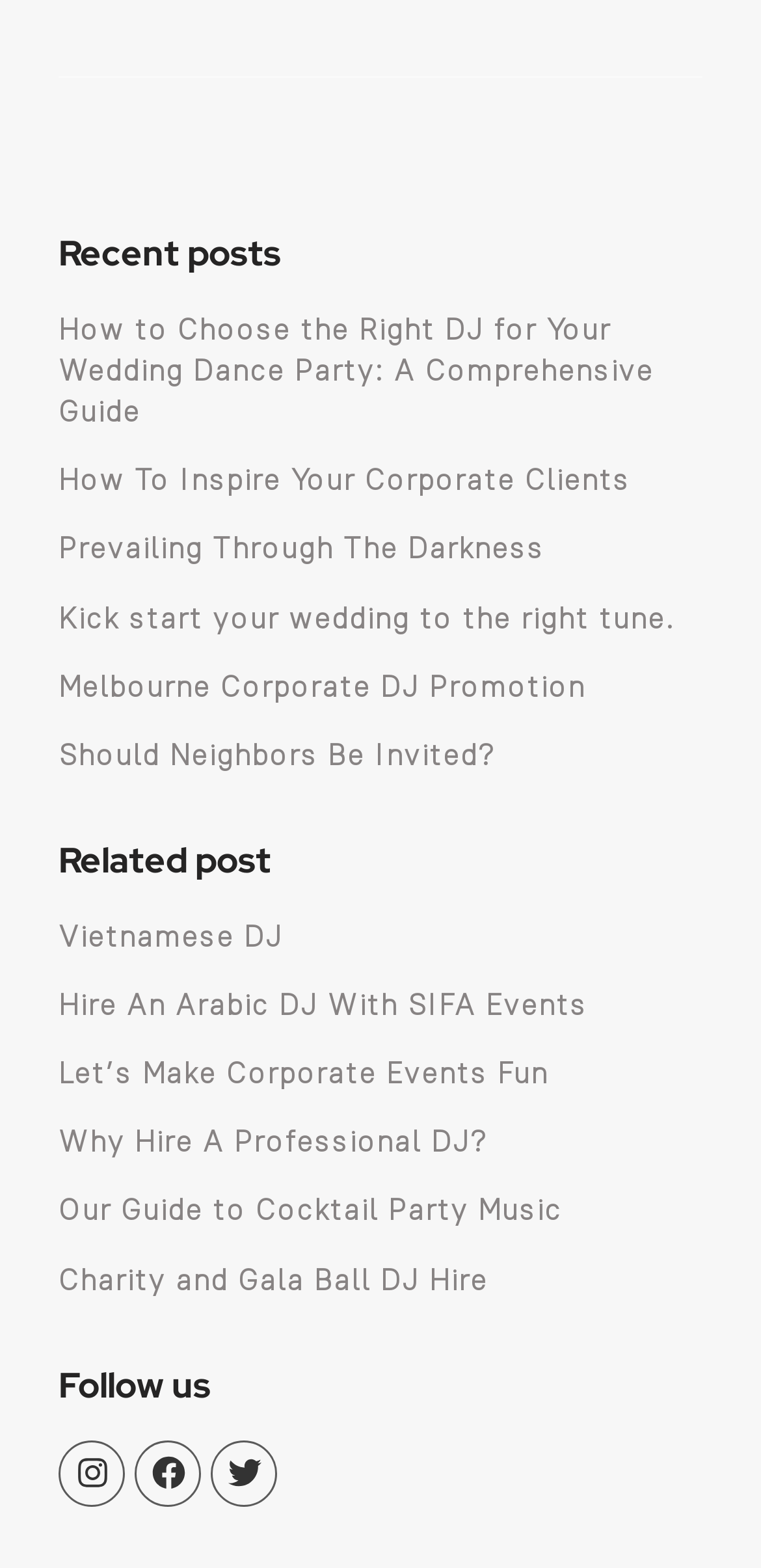Determine the bounding box coordinates of the clickable region to carry out the instruction: "Follow on Instagram".

[0.099, 0.929, 0.142, 0.95]